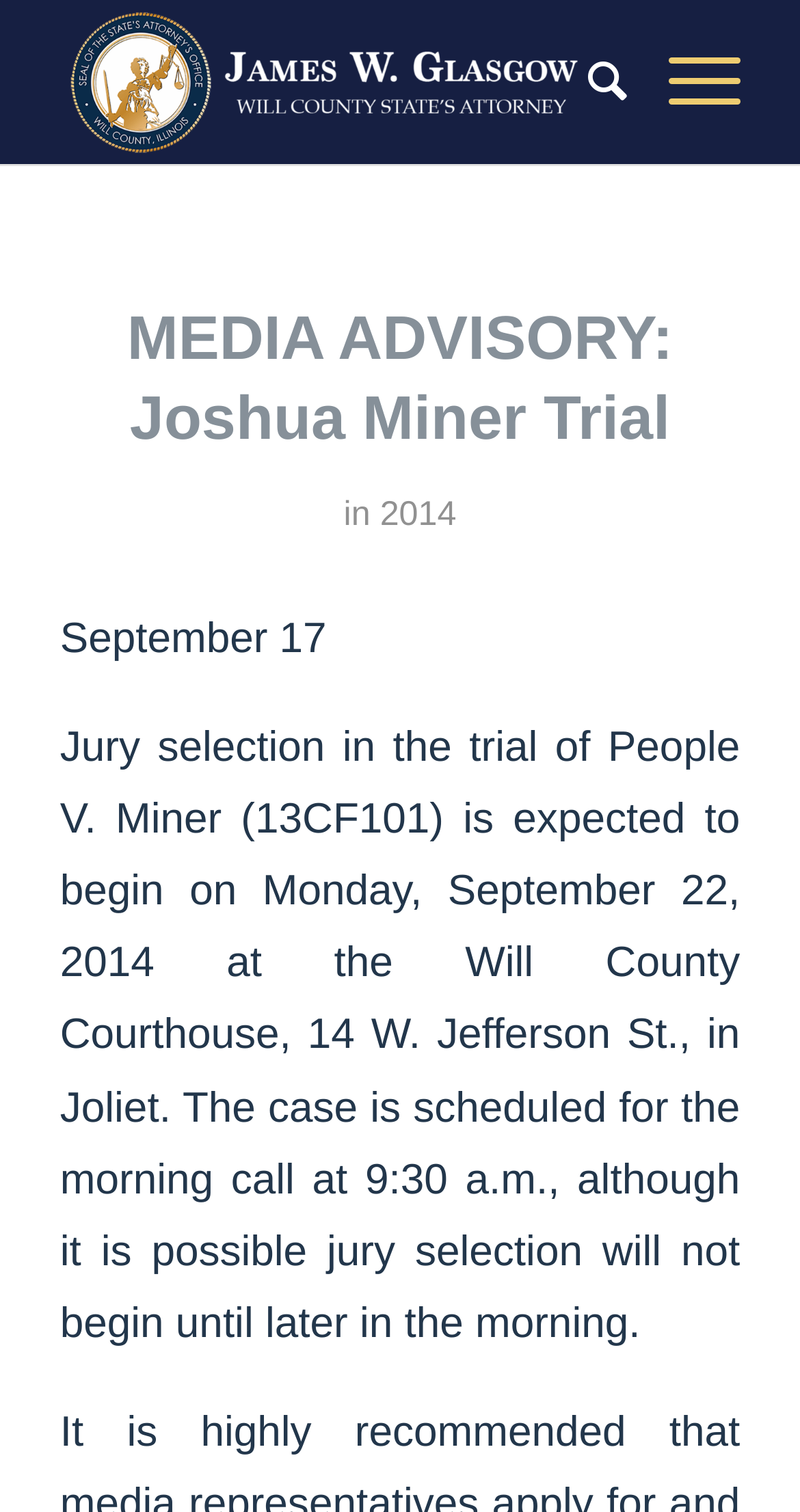Please determine the bounding box of the UI element that matches this description: Search. The coordinates should be given as (top-left x, top-left y, bottom-right x, bottom-right y), with all values between 0 and 1.

[0.684, 0.0, 0.784, 0.108]